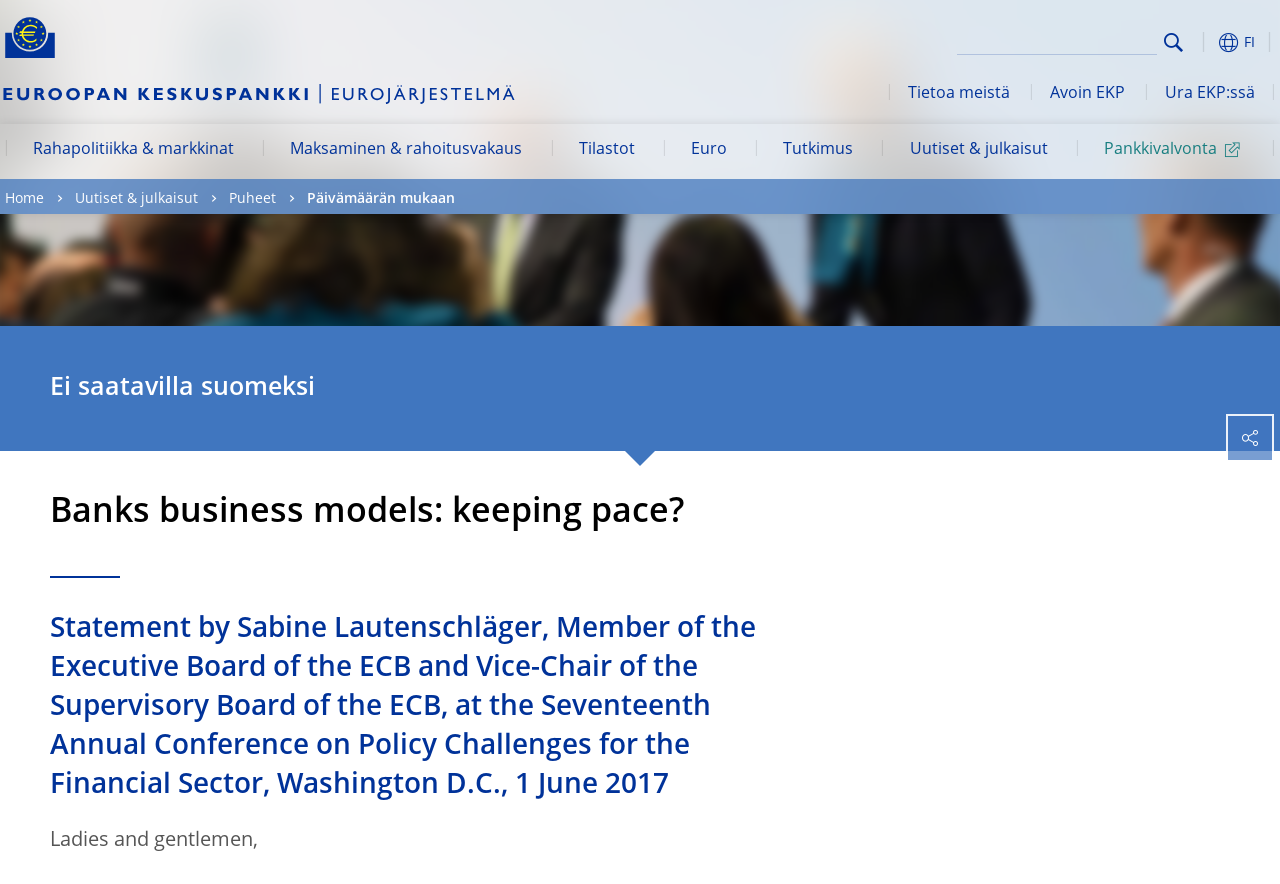Please respond to the question with a concise word or phrase:
What is the language of the unavailable content?

Suomeksi